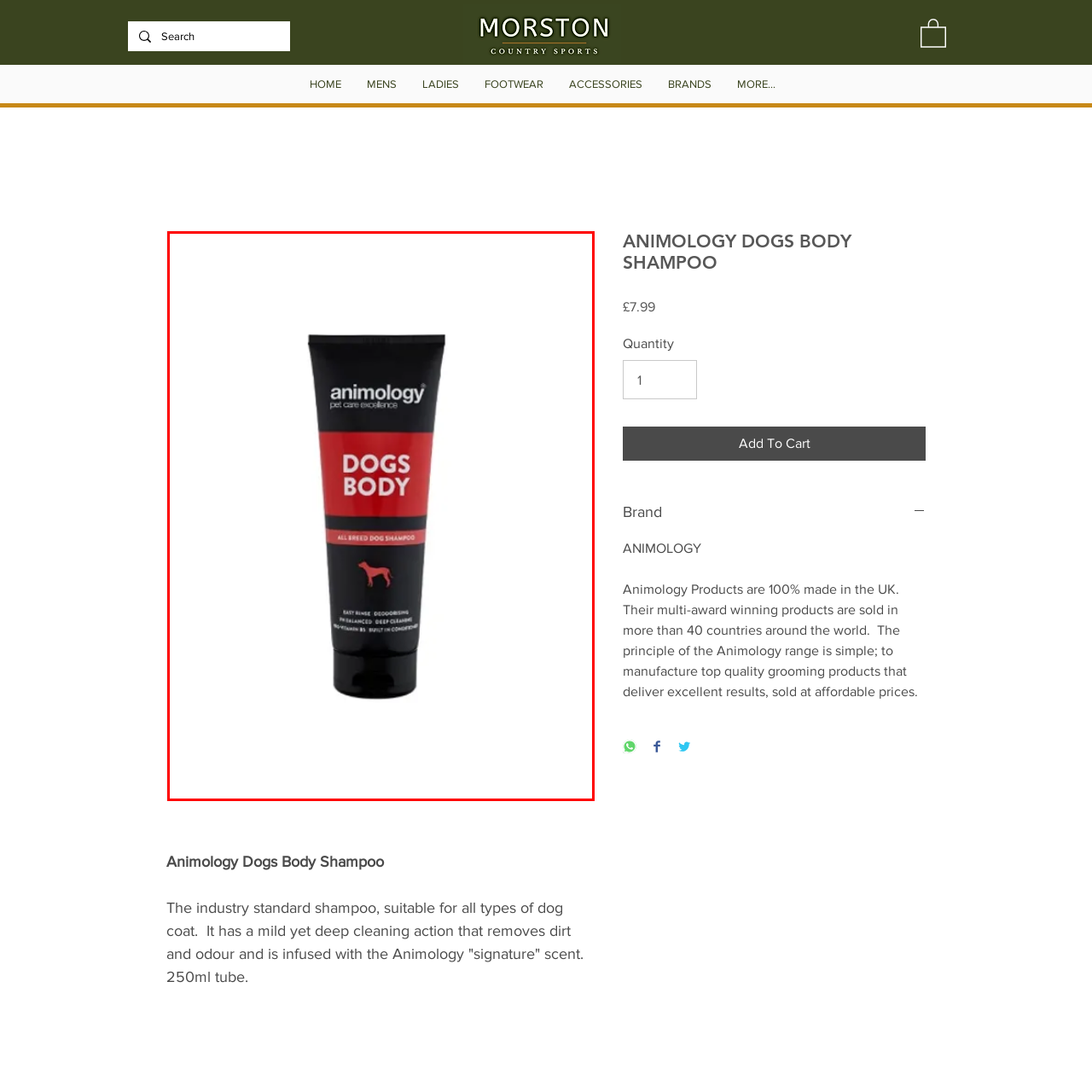Direct your attention to the section outlined in red and answer the following question with a single word or brief phrase: 
What is the volume of the shampoo tube?

250ml